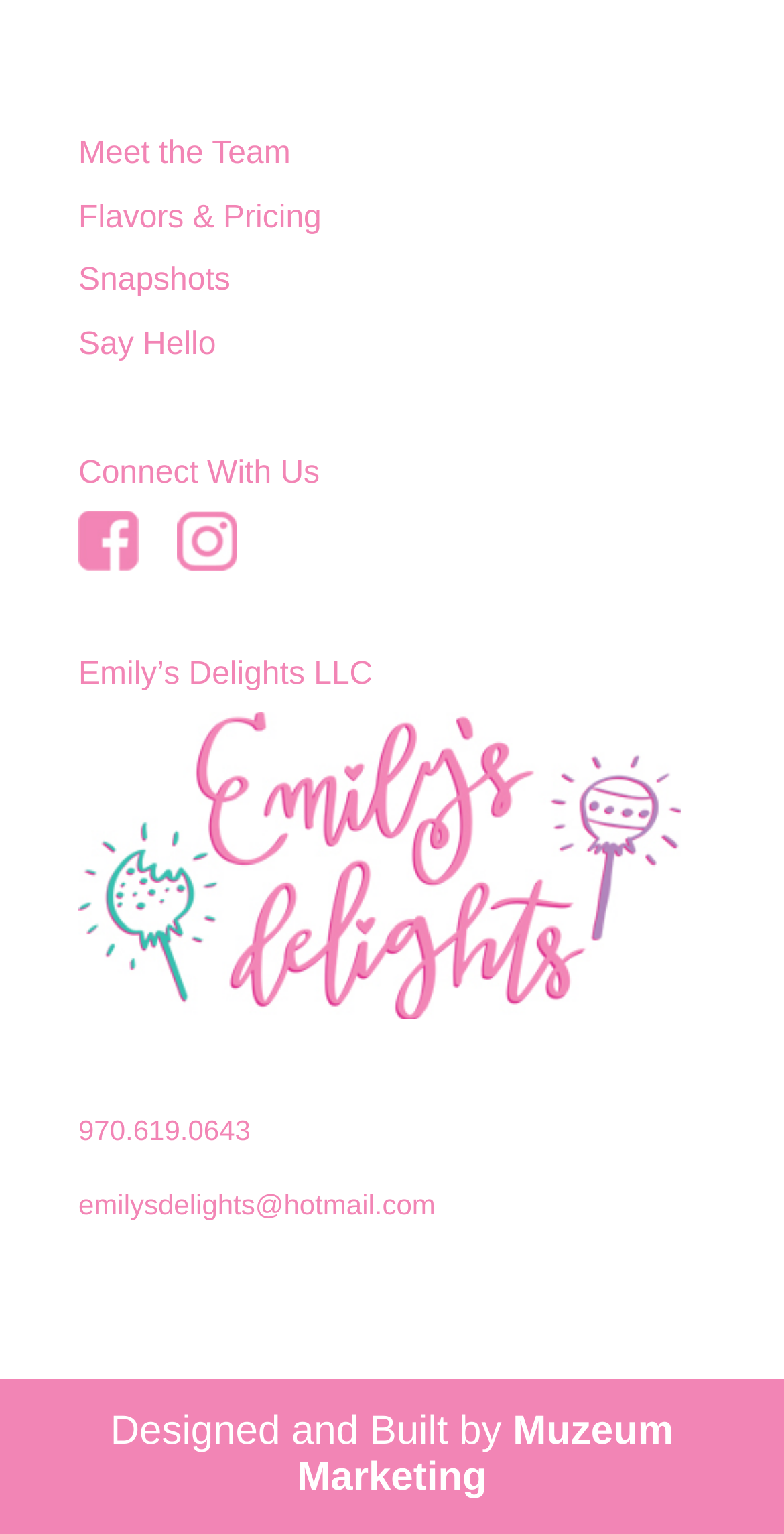What is the contact email?
Answer the question with as much detail as you can, using the image as a reference.

The contact email can be found in the link element with the text 'emilysdelights@hotmail.com' located at the bottom of the webpage, below the company name and phone number.